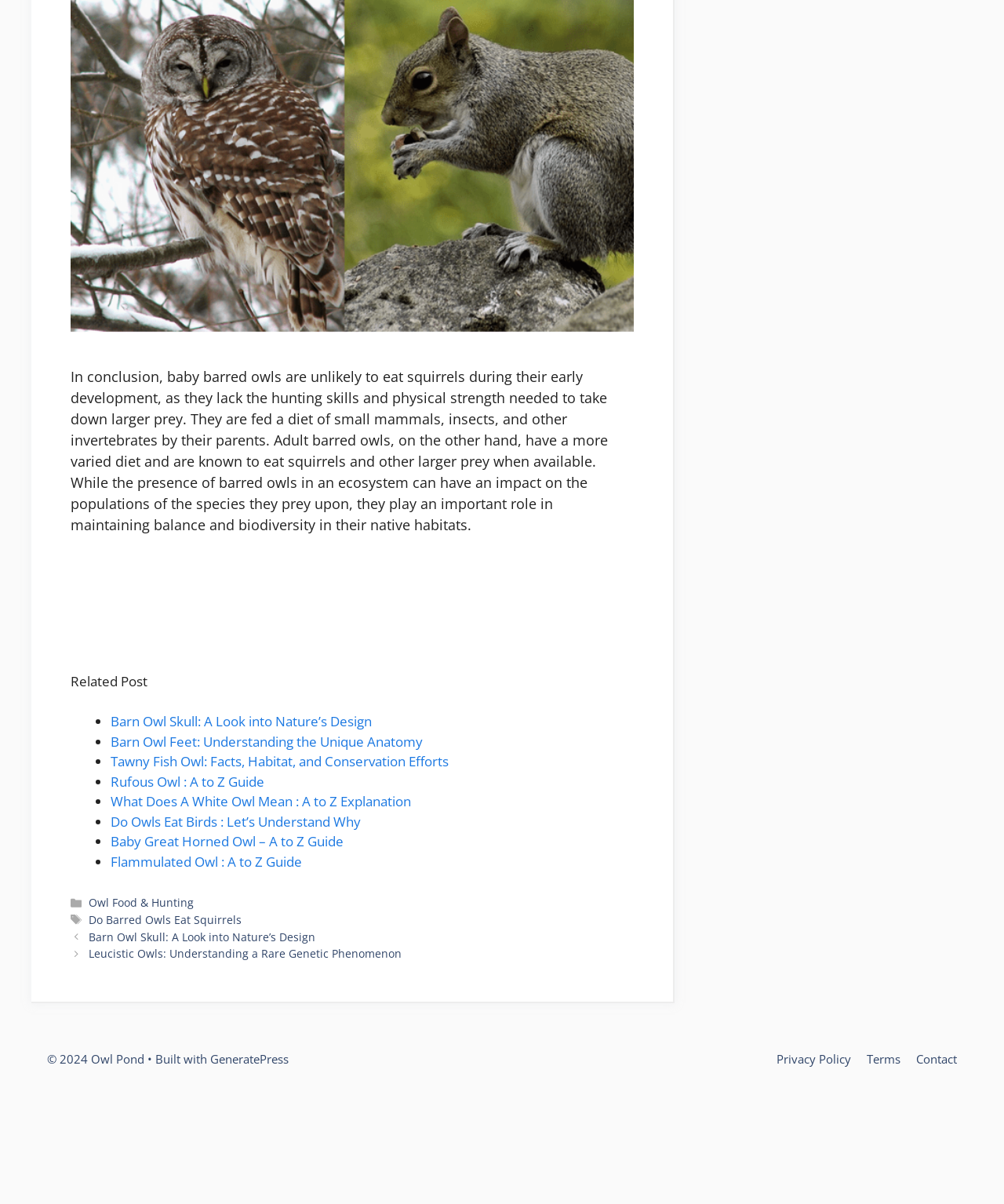What is the purpose of the 'Related Post' section?
Based on the content of the image, thoroughly explain and answer the question.

The 'Related Post' section is a list of links to other articles that are related to the main topic of the webpage, which is about barred owls. The purpose of this section is to suggest similar articles to the reader that they may be interested in.